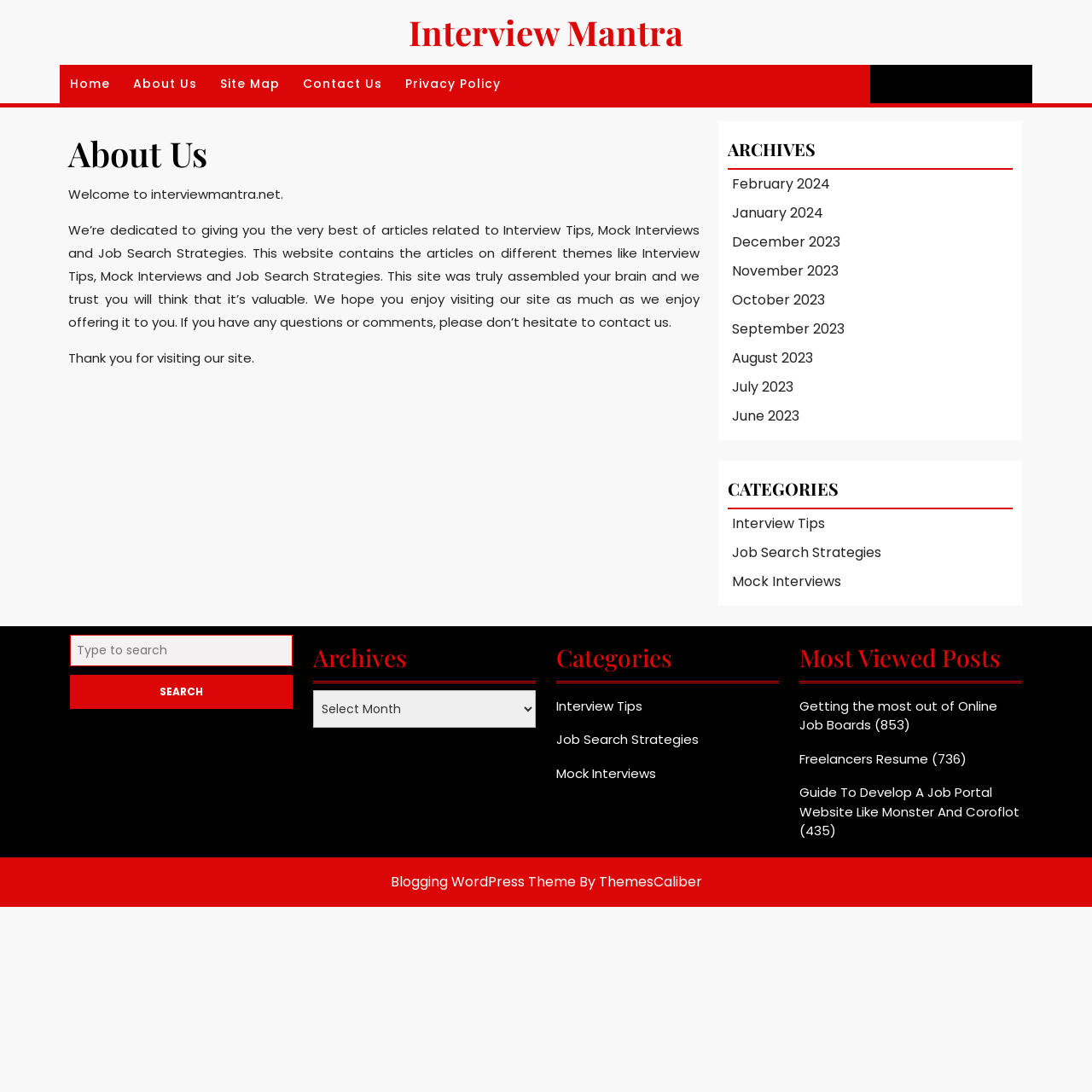Please find the bounding box coordinates for the clickable element needed to perform this instruction: "Browse the 'Interview Tips' category".

[0.67, 0.47, 0.755, 0.488]